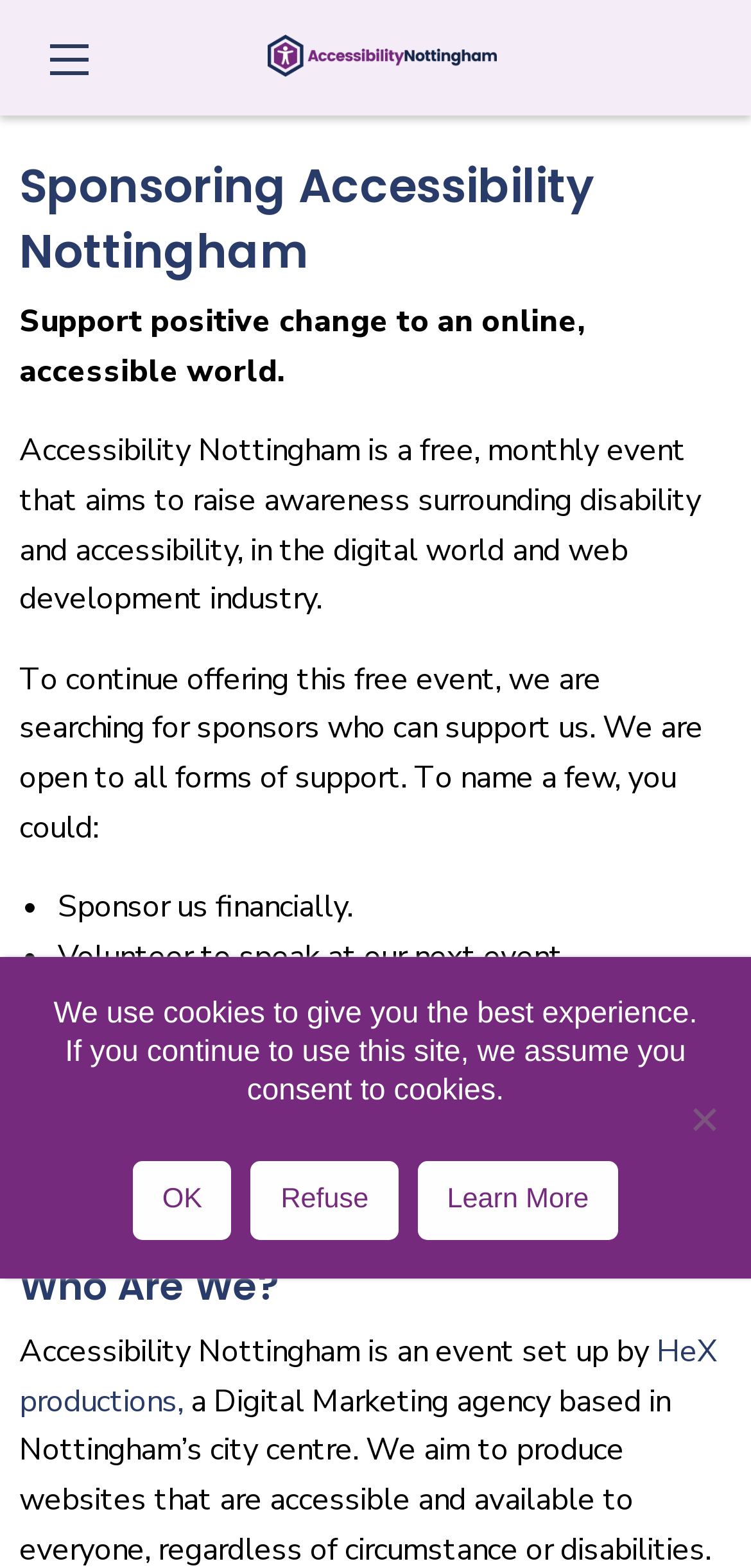Identify the bounding box of the HTML element described as: "Refuse".

[0.334, 0.741, 0.53, 0.791]